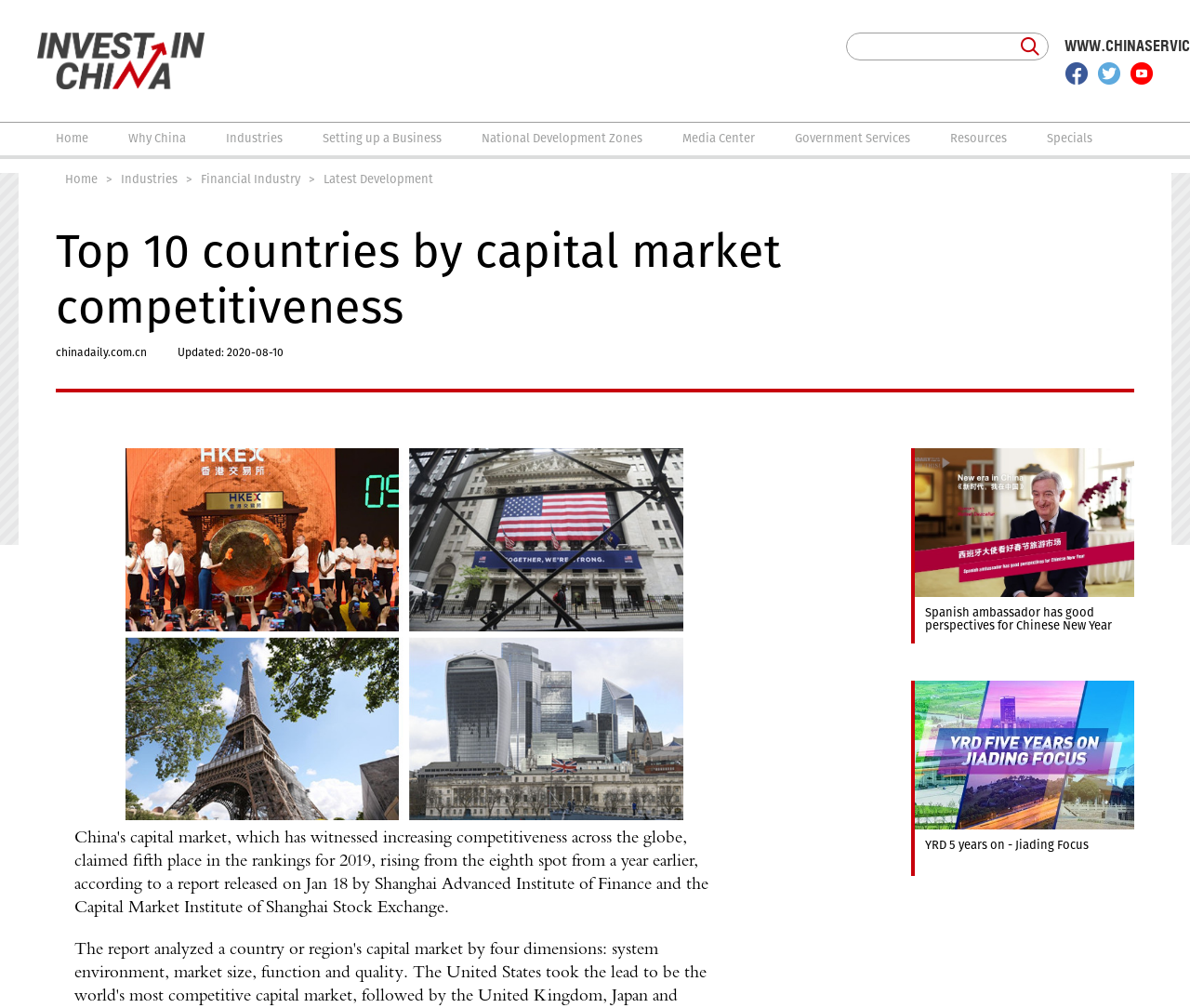Describe all the visual and textual components of the webpage comprehensively.

The webpage appears to be an article about China's capital market competitiveness, with a focus on its ranking in 2019. At the top left of the page, there is a logo with the text "Invest in China" and an image with the same description. 

Below the logo, there is a horizontal navigation menu with links to various sections of the website, including "Home", "Why China", "Industries", and others. 

To the right of the navigation menu, there are social media links to Facebook, Twitter, and YouTube, each accompanied by an image of the respective platform's logo. 

Further down the page, there is a heading that reads "Top 10 countries by capital market competitiveness". Below the heading, there is a citation from chinadaily.com.cn, along with the date "Updated: 2020-08-10". 

The main content of the page appears to be an article or a report, with a large figure or image taking up most of the page. The image is accompanied by several links to related articles or news stories, including "Spanish ambassador has good perspectives for Chinese New Year" and "YRD 5 years on - Jiading Focus". These links are positioned to the right of the image and are stacked vertically.